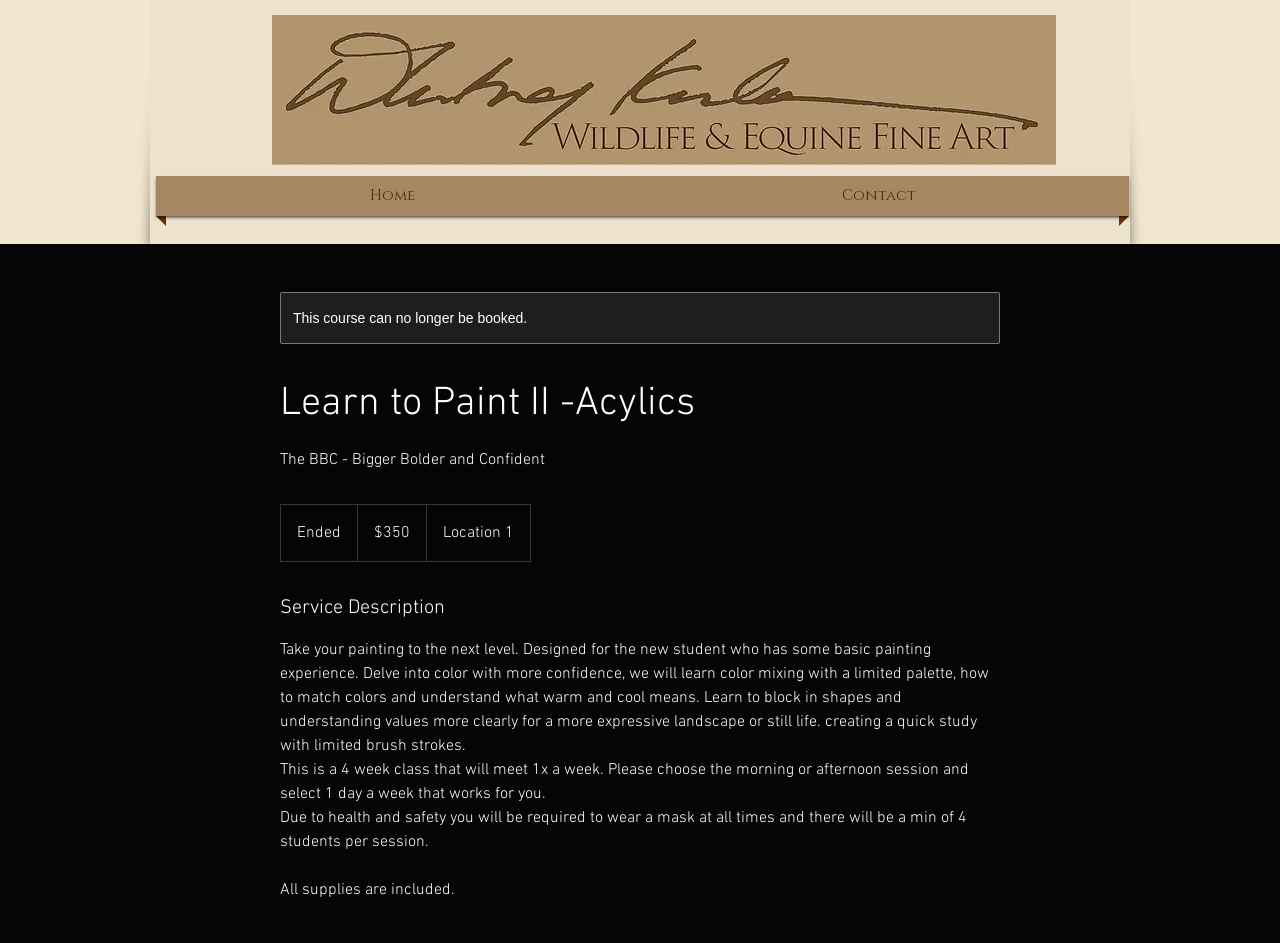How many weeks does the course last?
Based on the image, provide a one-word or brief-phrase response.

4 weeks